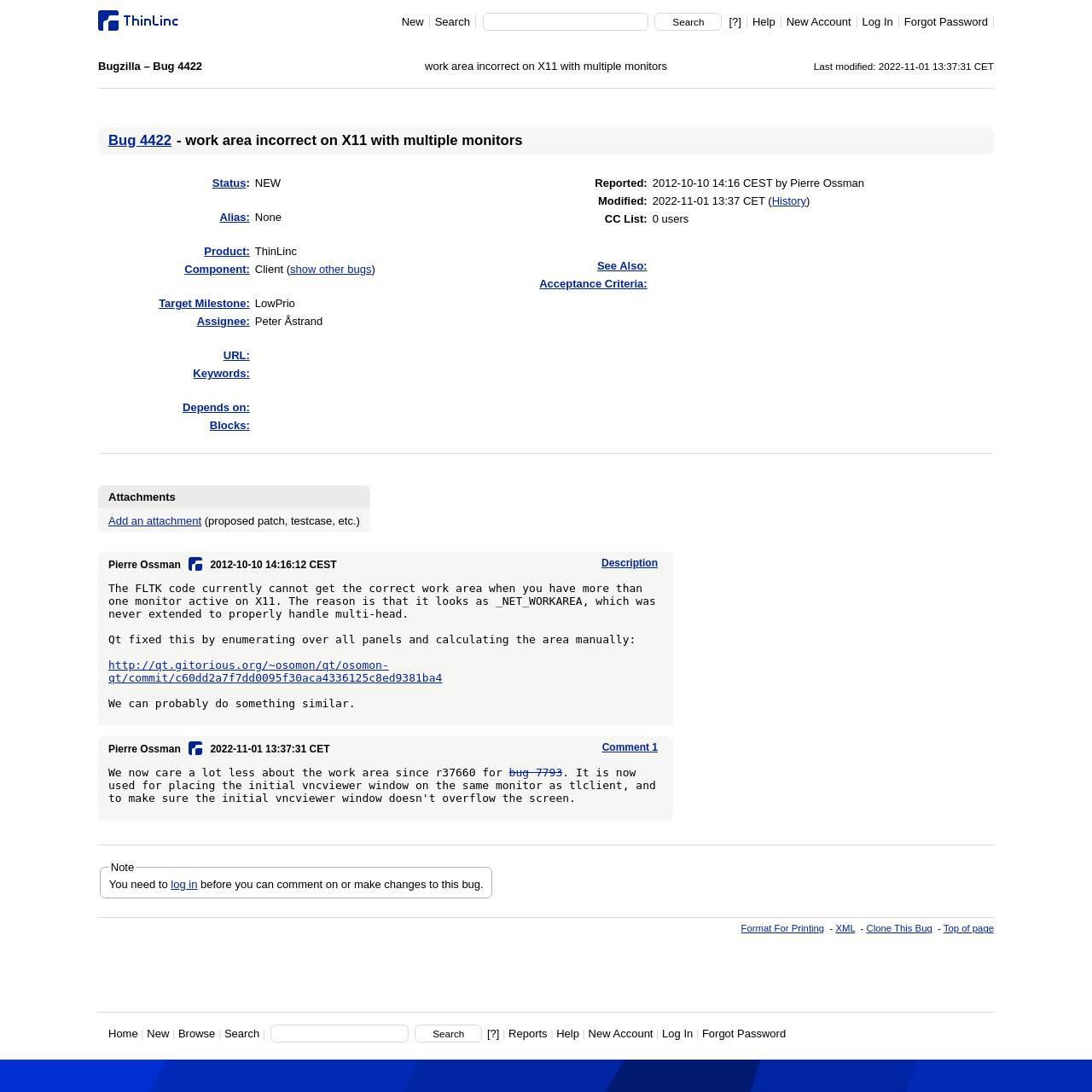Elaborate on the different components and information displayed on the webpage.

This webpage appears to be a bug tracking page, specifically for bug number 4422. At the top left, there is a link to "ThinLinc" accompanied by an image of the same name. Next to it is the bug title "work area incorrect on X11 with multiple monitors" and the last modified date "2022-11-01 13:37:31 CET".

Below the title, there are several links, including "New", "Search", and "Help", as well as a textbox for quick search and a search button. To the right of these links, there are more links, including "New Account", "Log In", and "Forgot Password".

The main content of the page is a table with various fields related to the bug, such as status, alias, product, component, target milestone, assignee, and URL. Each field has a header and a corresponding value. Some of the values are links, while others are plain text.

The table is divided into two columns, with the left column containing the field headers and the right column containing the values. There are 13 rows in the table, each representing a different field. The fields are arranged in a logical order, with the most important information, such as status and assignee, at the top.

Overall, the page is well-organized and easy to navigate, with clear headings and concise text. The use of links and tables makes it easy to access and view the information related to the bug.